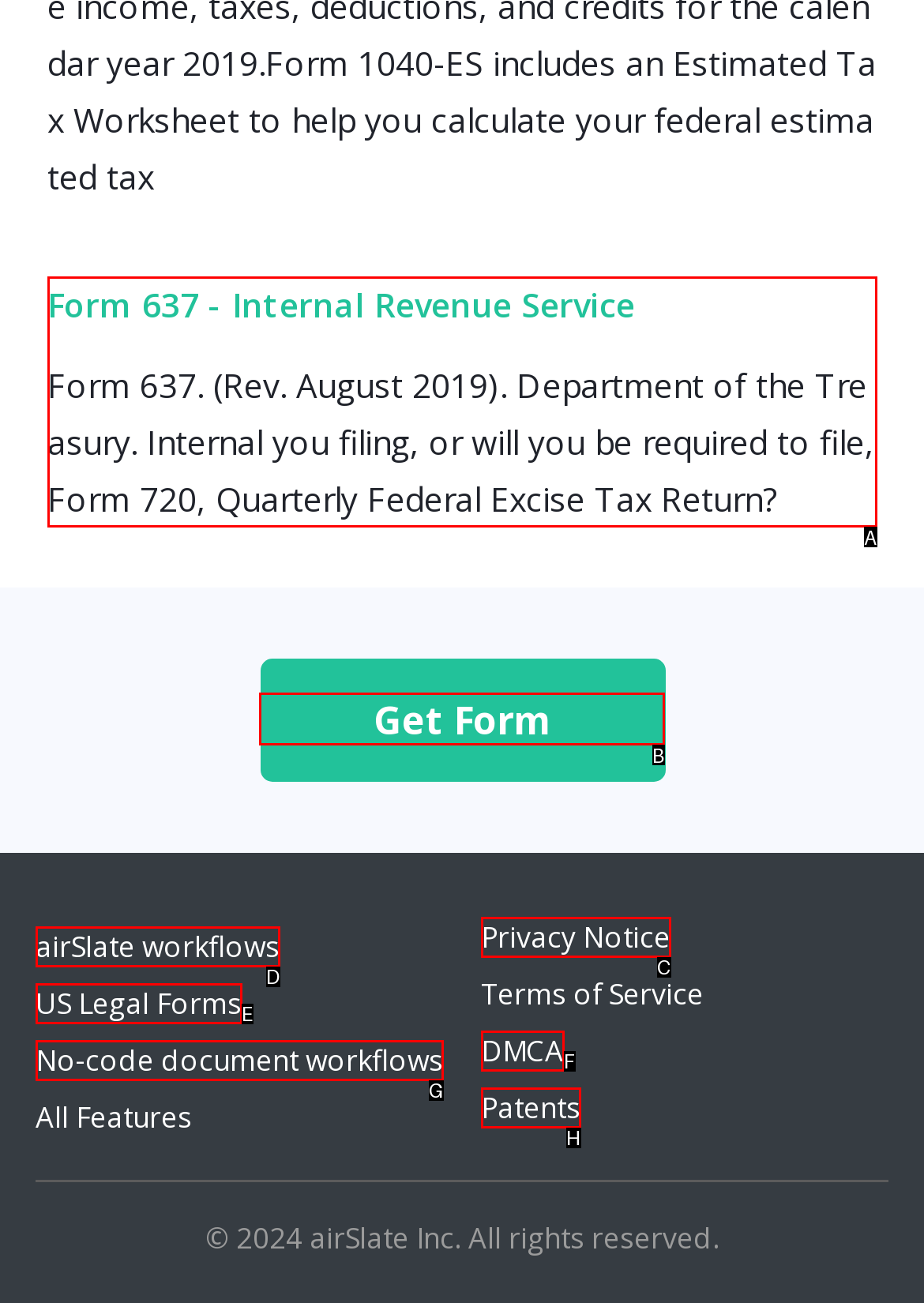Tell me which letter I should select to achieve the following goal: Get Form 637
Answer with the corresponding letter from the provided options directly.

B